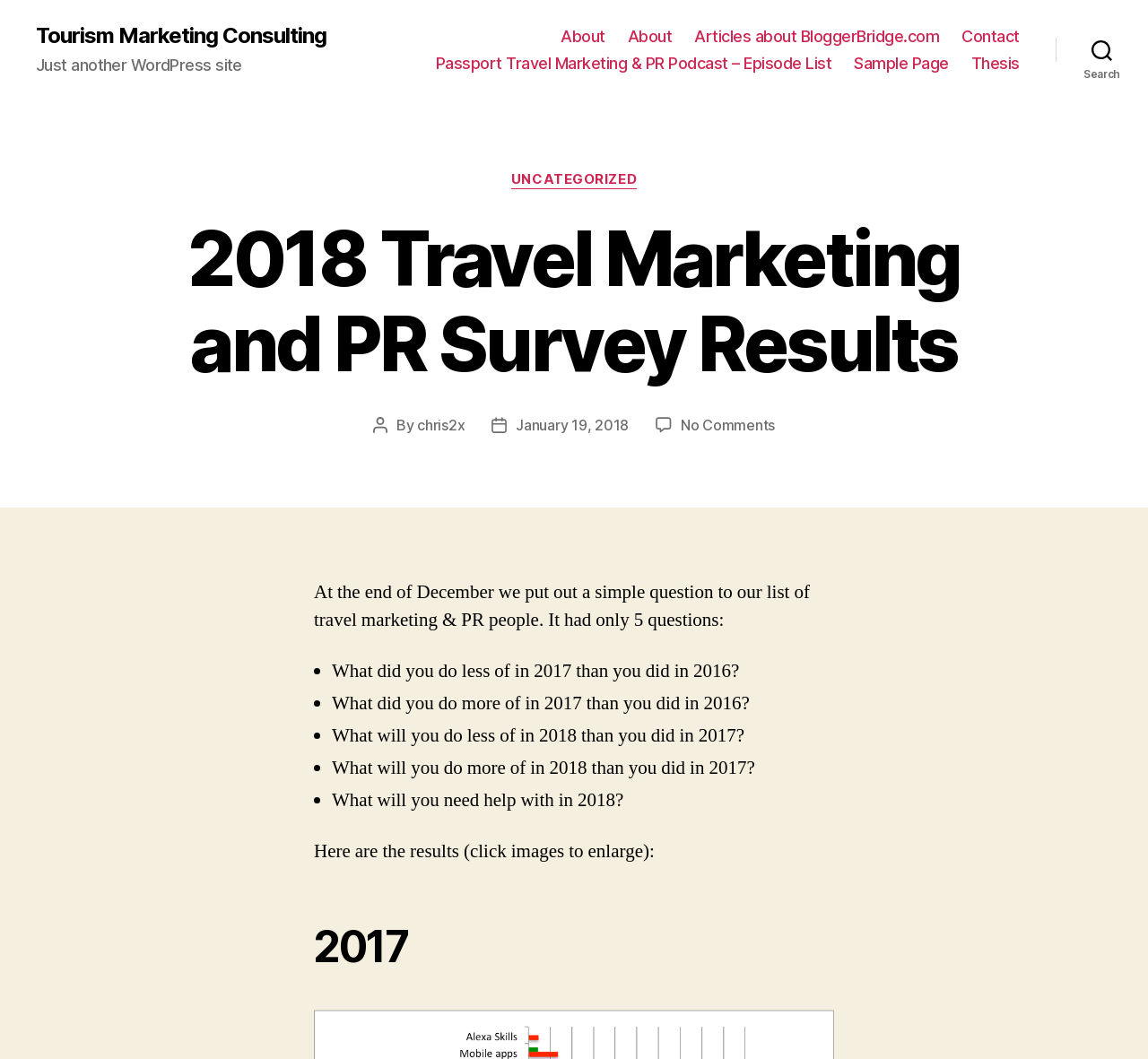Please identify the bounding box coordinates for the region that you need to click to follow this instruction: "Click on the 'Contact' link".

[0.838, 0.025, 0.888, 0.044]